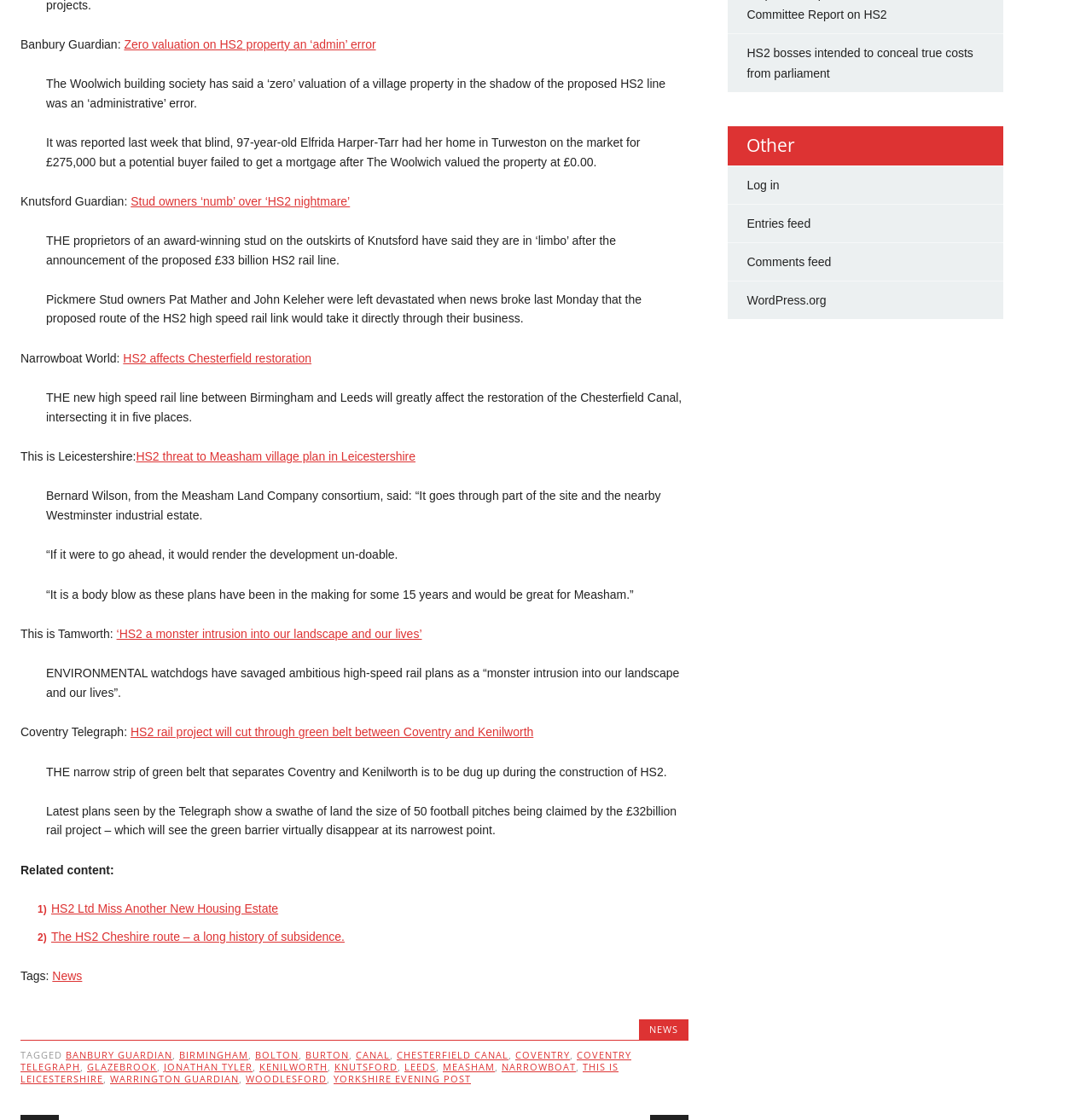How much is the HS2 rail project worth?
Using the image, give a concise answer in the form of a single word or short phrase.

£33 billion